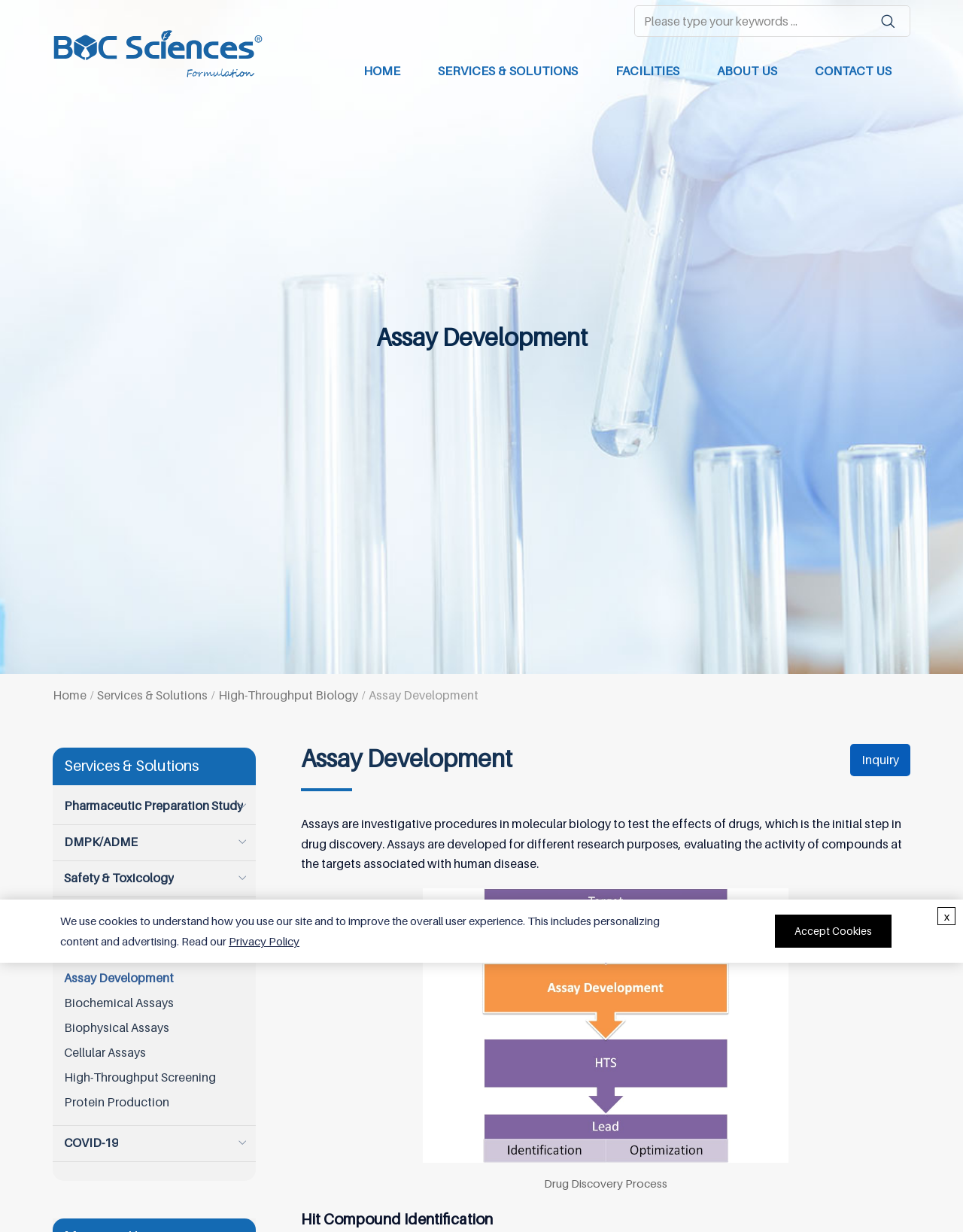What is the purpose of assays in molecular biology?
By examining the image, provide a one-word or phrase answer.

To test the effects of drugs